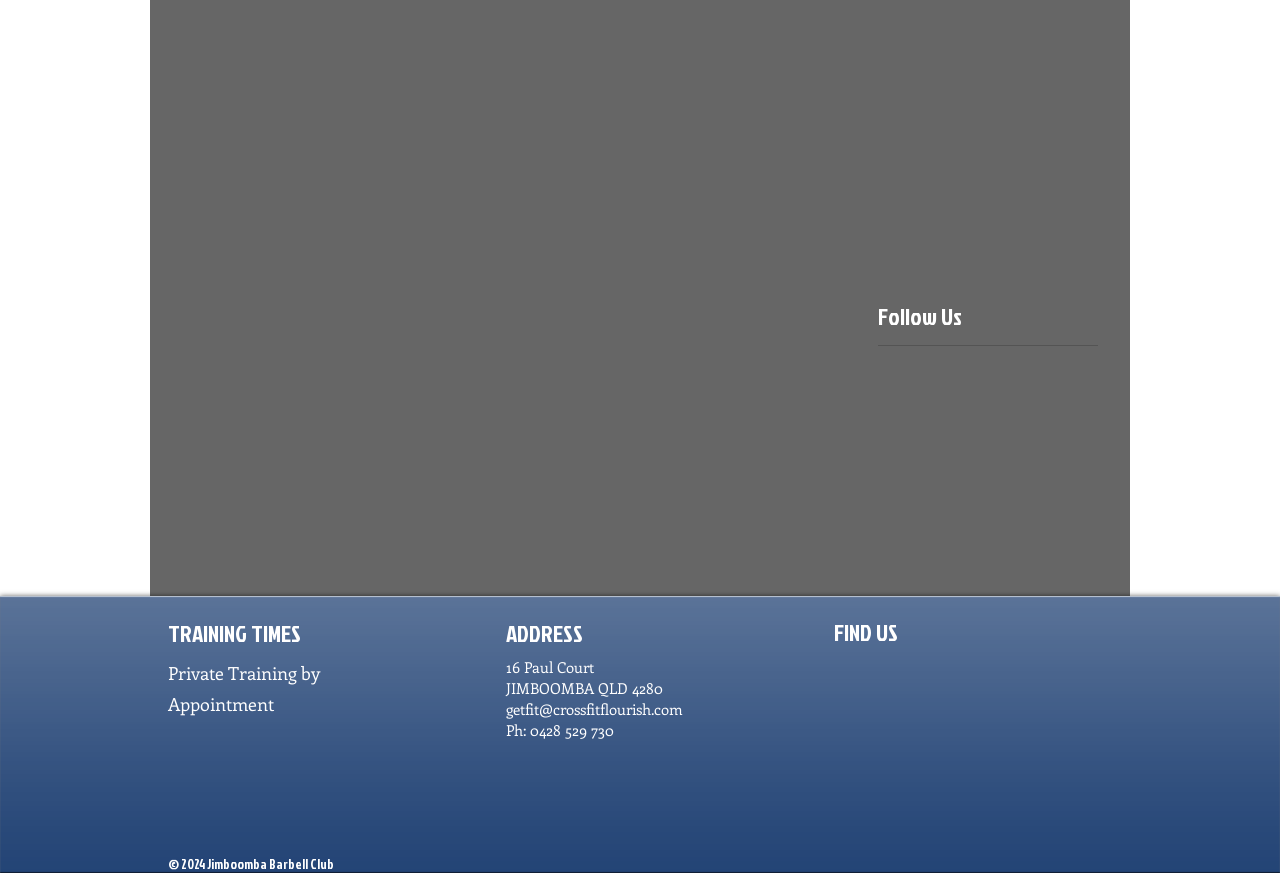From the image, can you give a detailed response to the question below:
What is the gym's phone number?

The phone number can be found in the 'ADDRESS' section, which is located in the middle of the webpage. It is listed as 'Ph: 0428 529 730'.